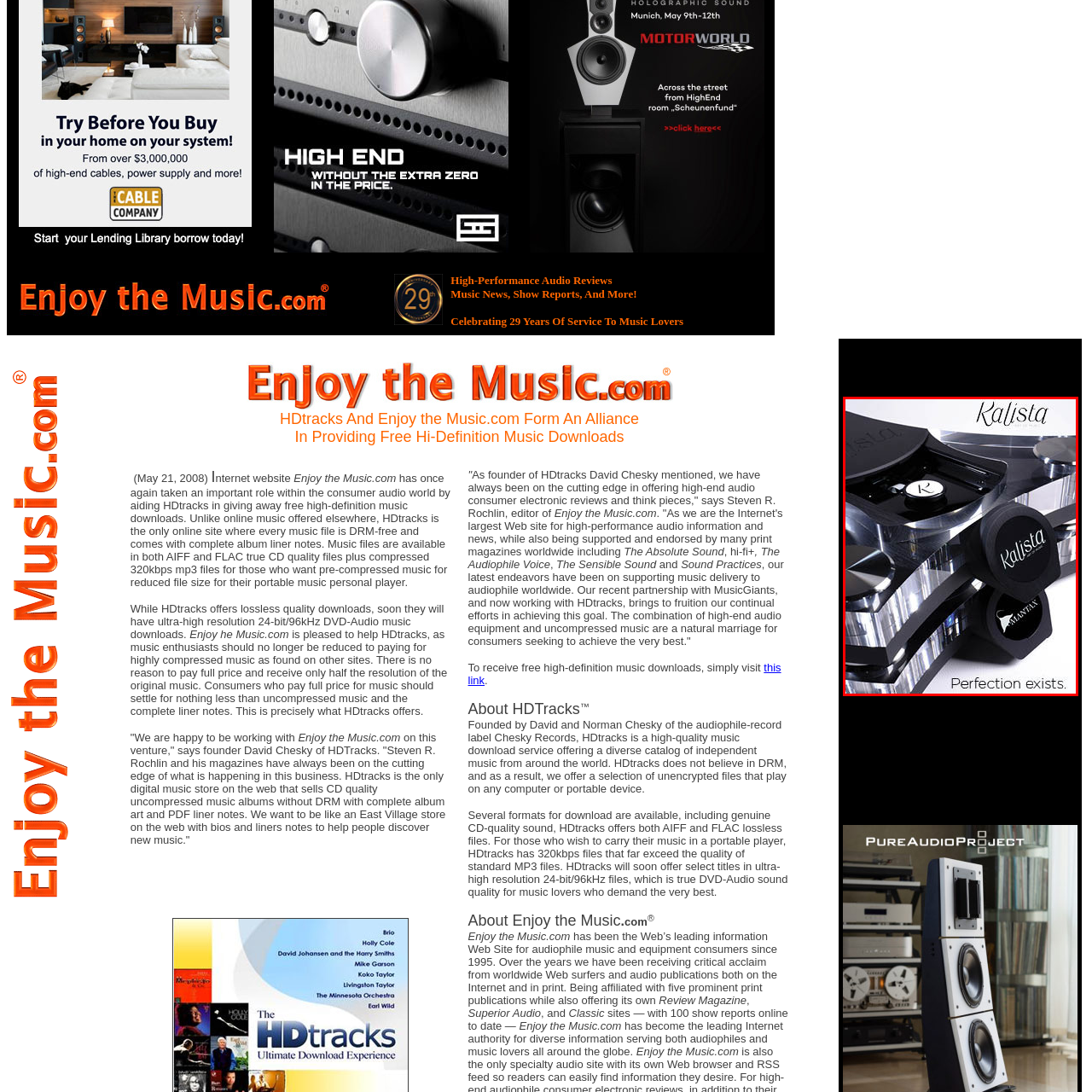Concentrate on the image inside the red border and answer the question in one word or phrase: 
What is the color of the surfaces of the audio product?

Glossy black